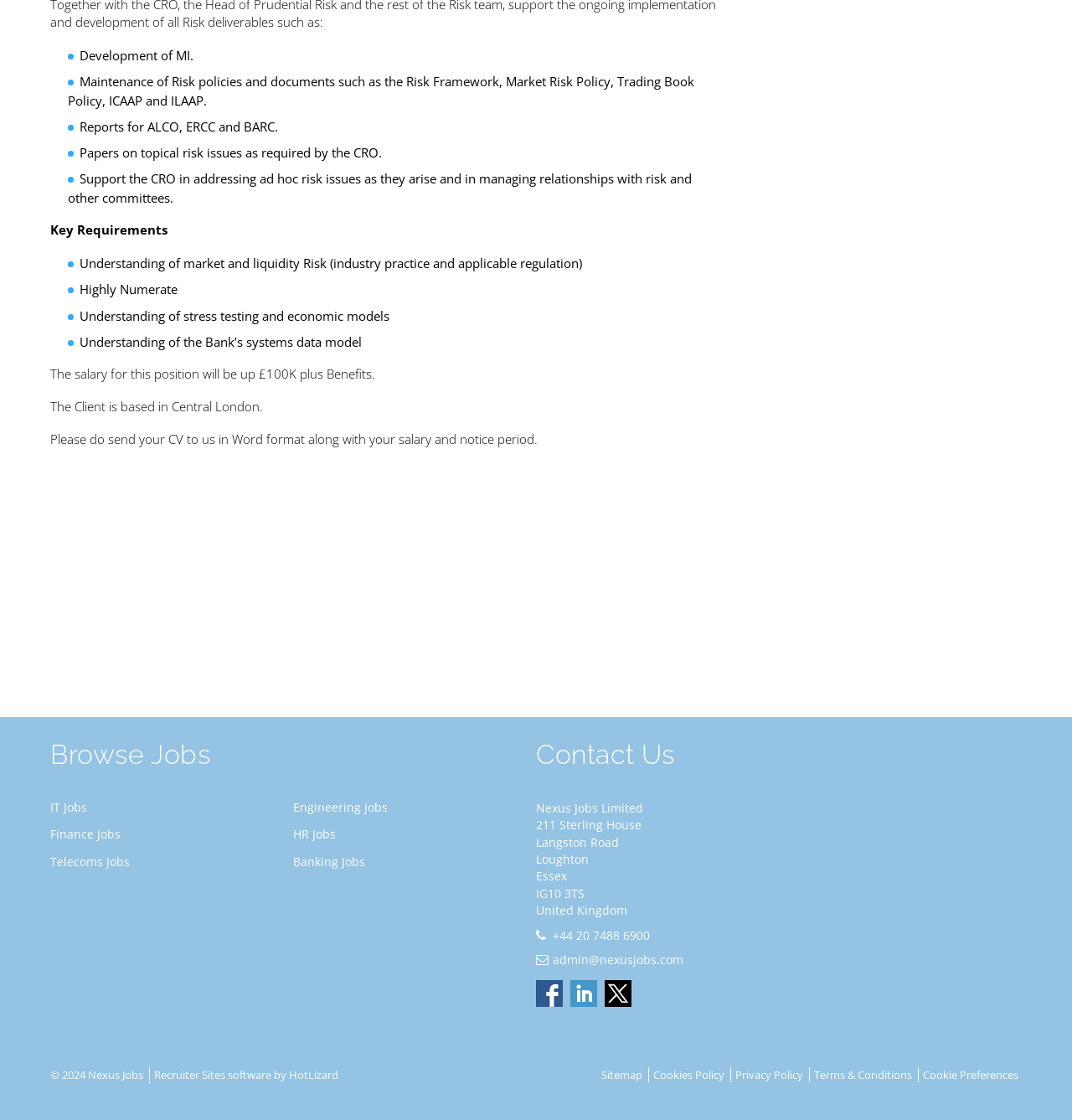Please locate the bounding box coordinates of the element's region that needs to be clicked to follow the instruction: "Call +44 20 7488 6900". The bounding box coordinates should be provided as four float numbers between 0 and 1, i.e., [left, top, right, bottom].

[0.516, 0.828, 0.606, 0.842]